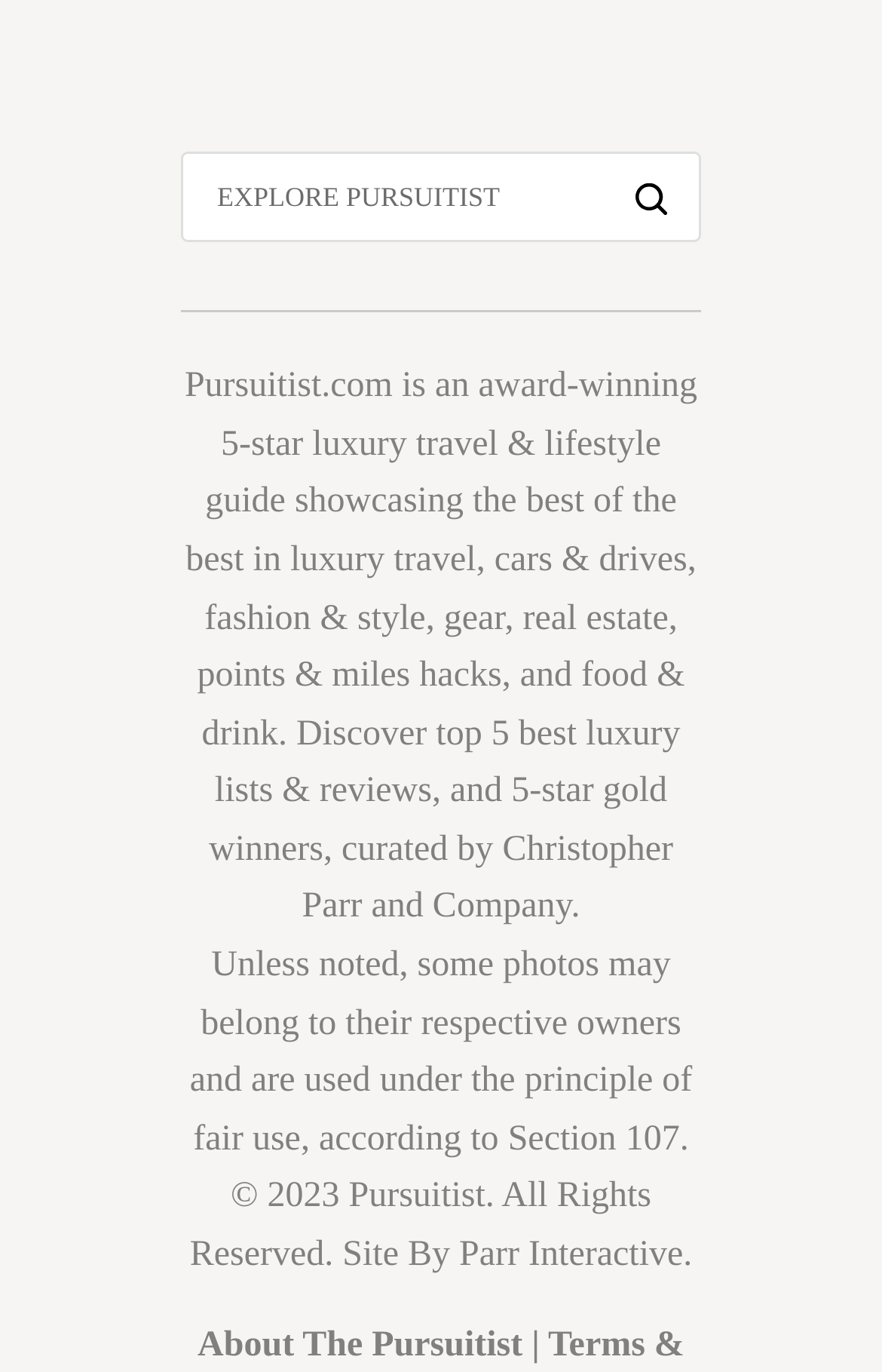What is the profession of Christopher Parr? Using the information from the screenshot, answer with a single word or phrase.

Curator